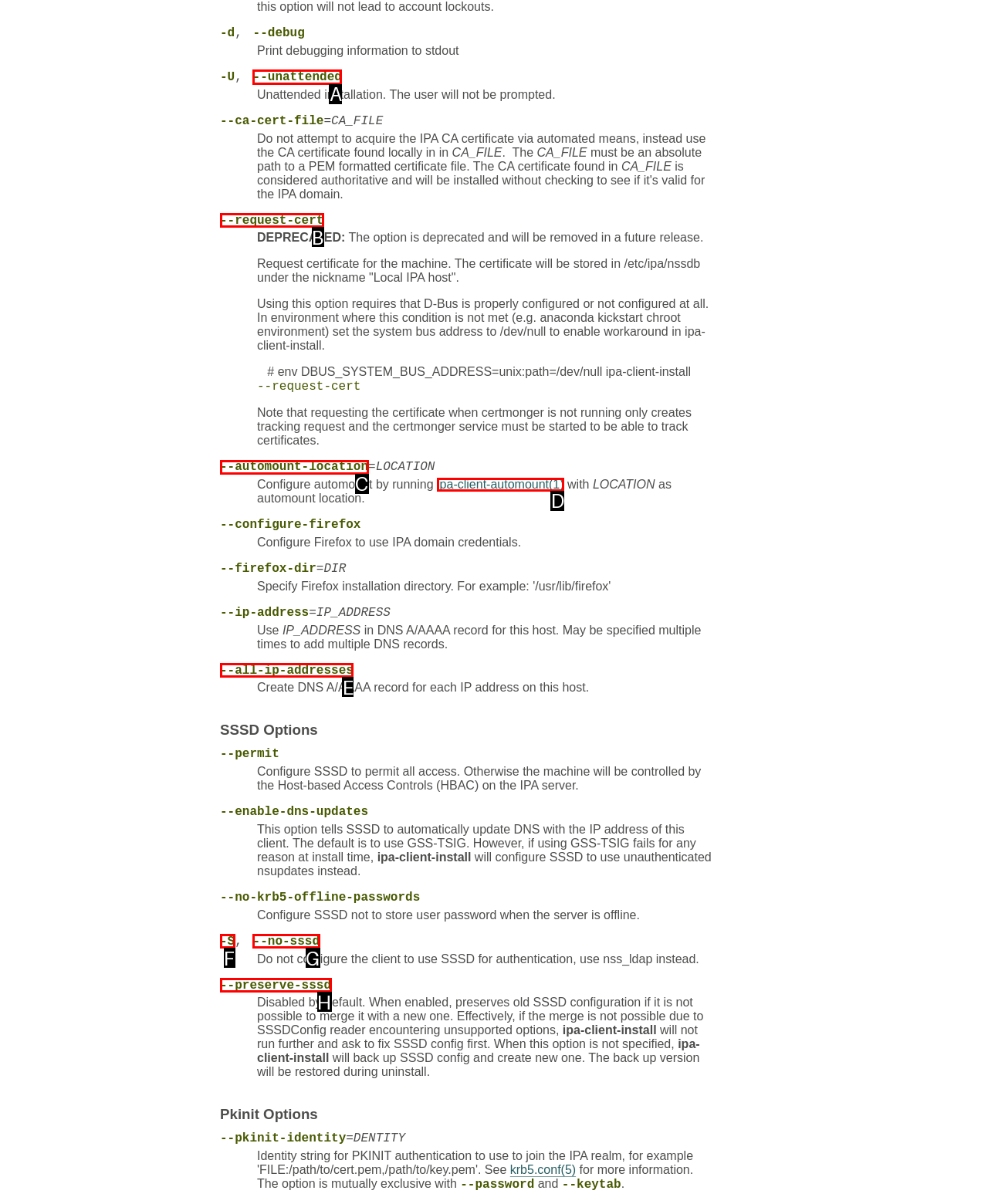Choose the HTML element to click for this instruction: Click on the '--unattended' link Answer with the letter of the correct choice from the given options.

A